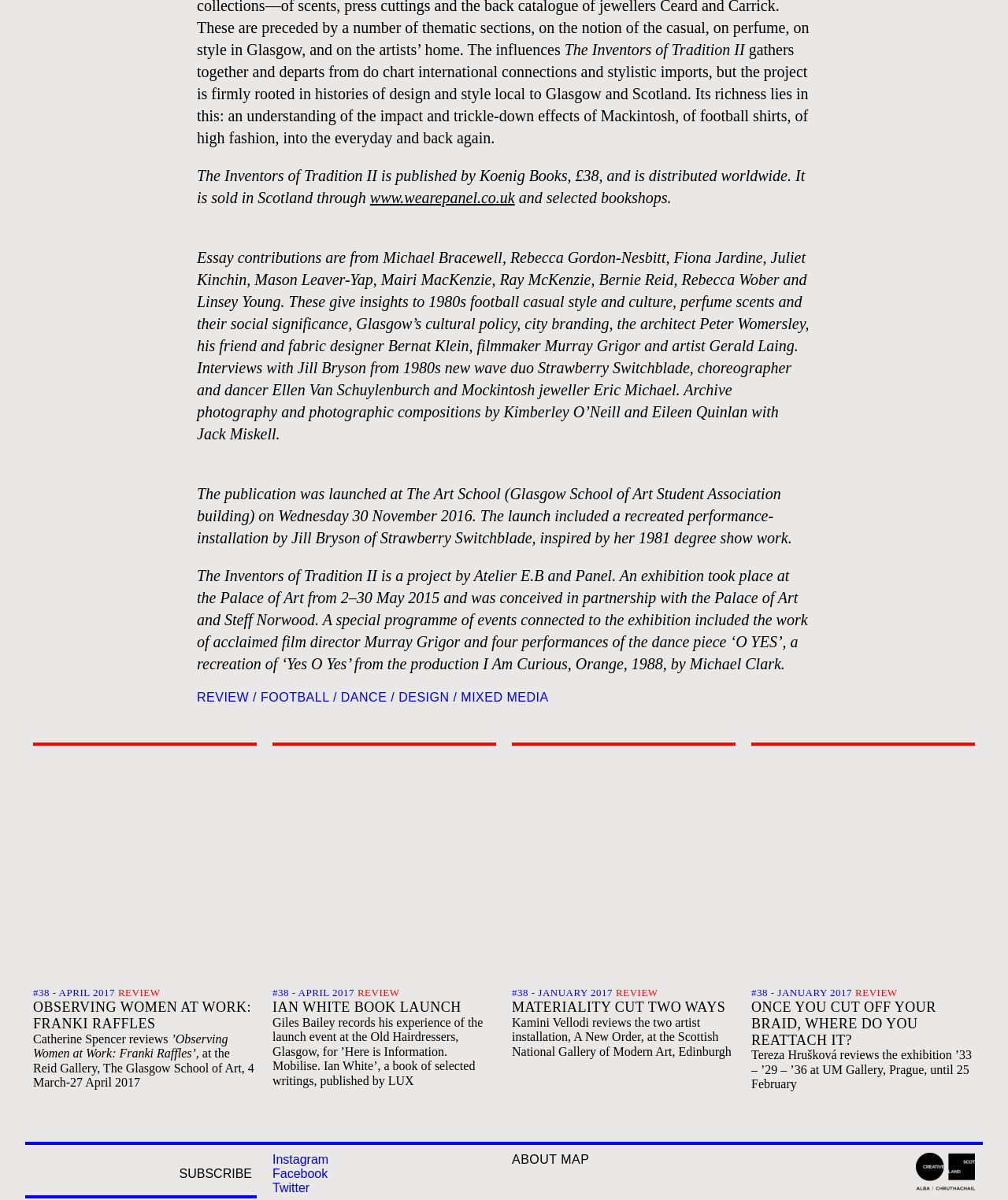Please find the bounding box coordinates for the clickable element needed to perform this instruction: "Click the link to review the book 'The Inventors of Tradition II'".

[0.367, 0.157, 0.511, 0.172]